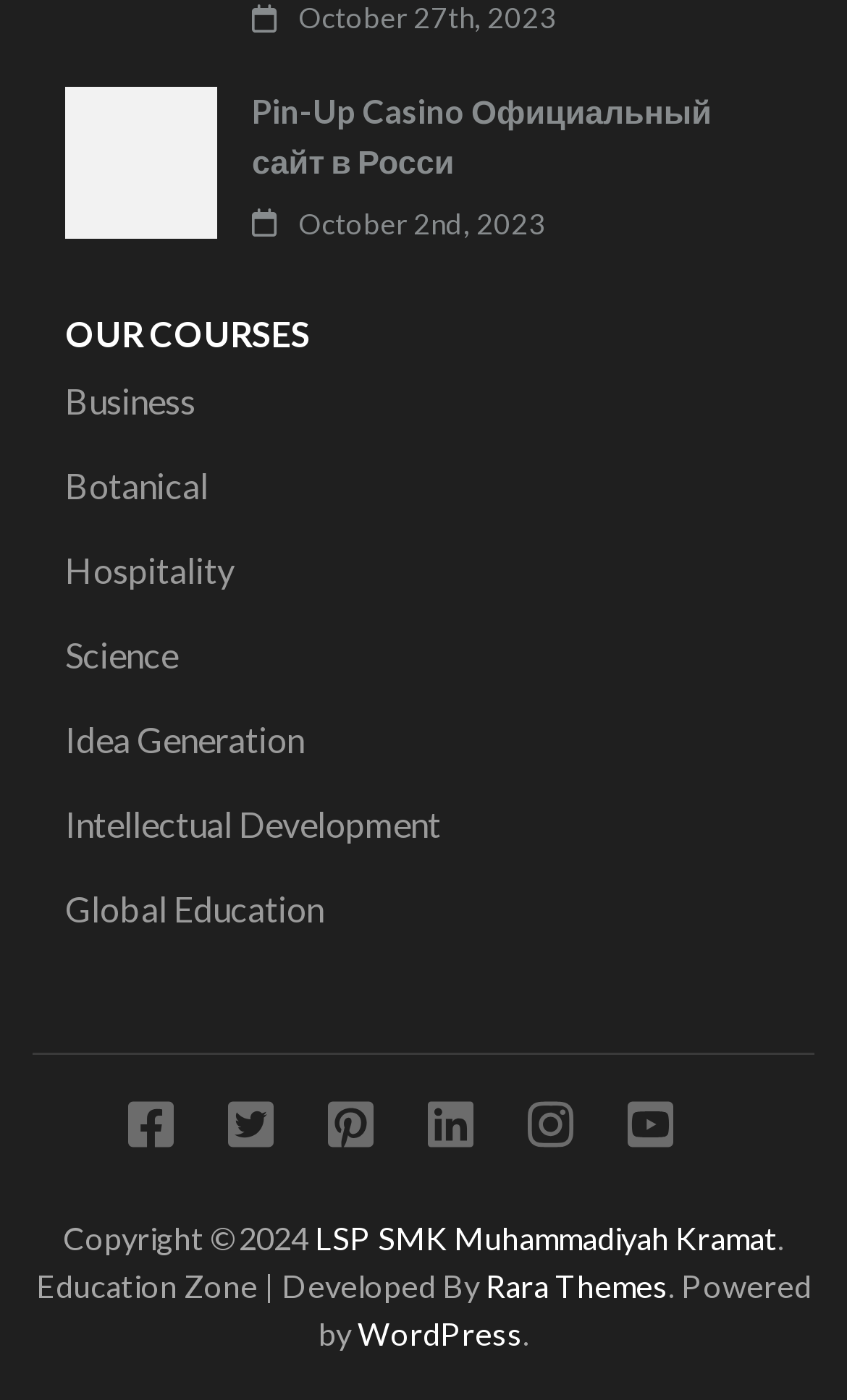Locate the bounding box coordinates of the item that should be clicked to fulfill the instruction: "Go to the LinkedIn page".

[0.504, 0.795, 0.558, 0.821]